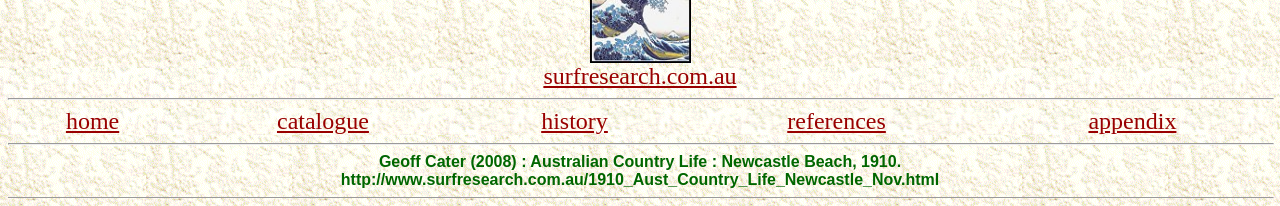What is the topic of the webpage?
Please provide a comprehensive answer based on the information in the image.

The topic of the webpage is mentioned in the static text element 'Geoff Cater (2008) : Australian Country Life : Newcastle Beach, 1910.' which suggests that the webpage is about Australian Country Life.